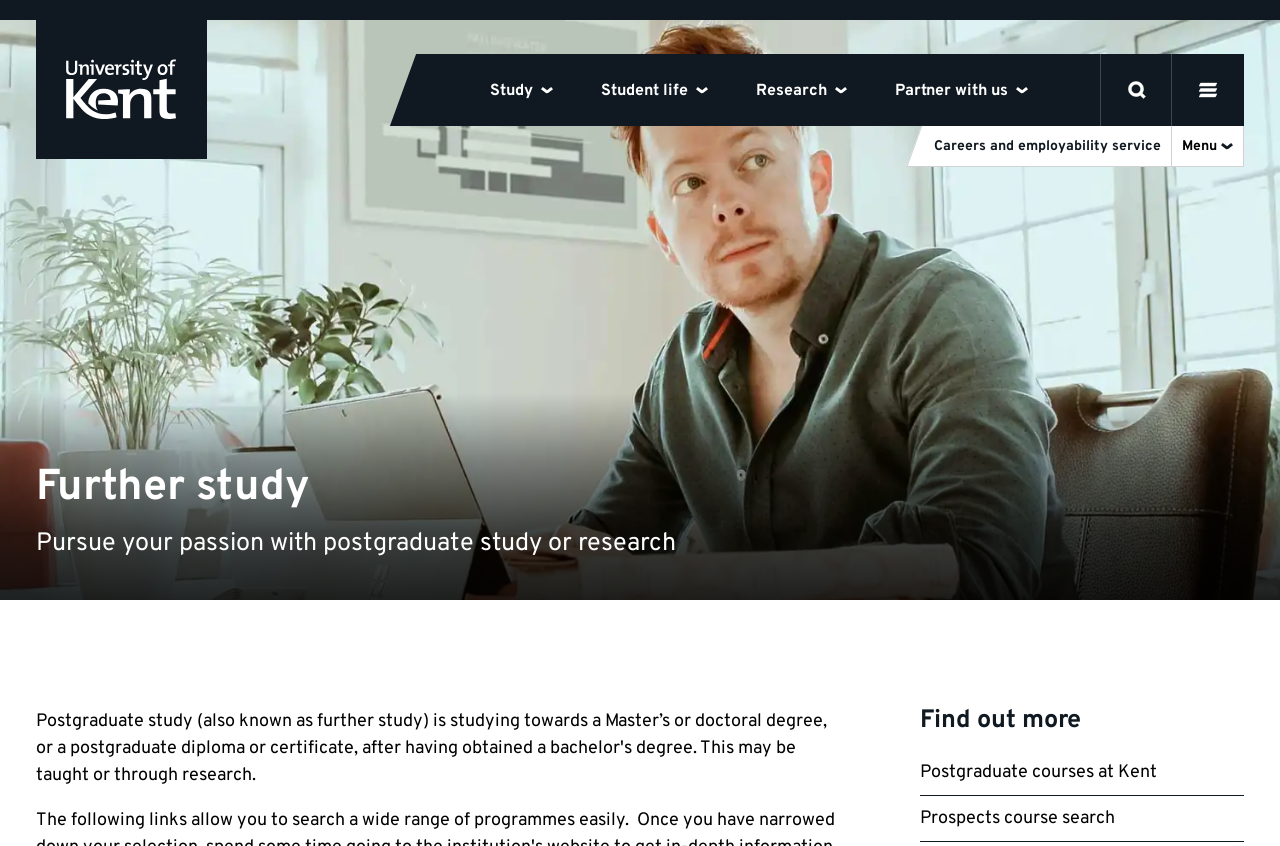Look at the image and give a detailed response to the following question: What is the text of the first link on the page?

The first link on the page is the University of Kent logo and link to homepage, which is located at the top-left corner of the page.